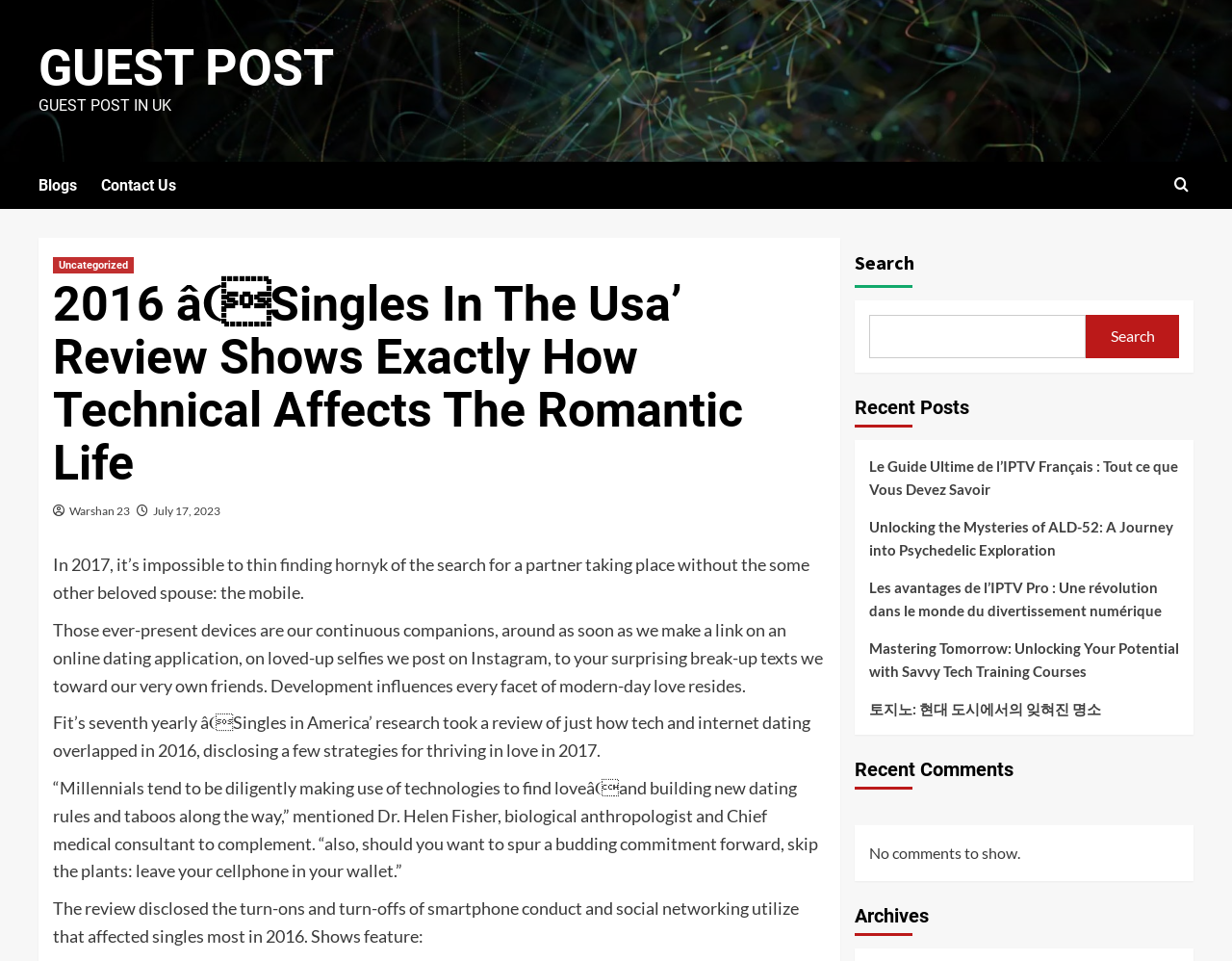Provide the bounding box coordinates in the format (top-left x, top-left y, bottom-right x, bottom-right y). All values are floating point numbers between 0 and 1. Determine the bounding box coordinate of the UI element described as: Search

[0.881, 0.327, 0.957, 0.372]